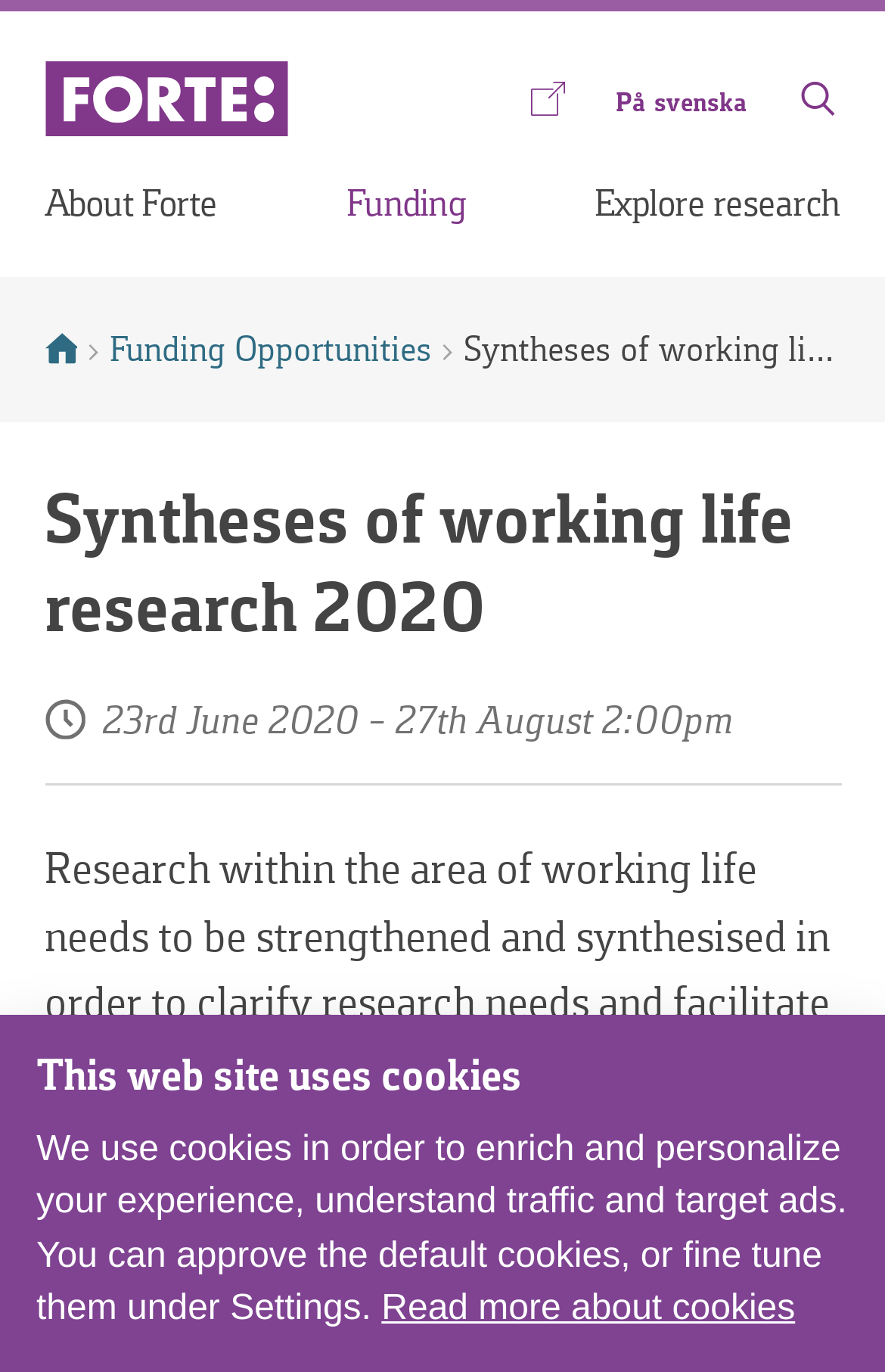Highlight the bounding box coordinates of the region I should click on to meet the following instruction: "Read more about cookies".

[0.431, 0.94, 0.899, 0.969]